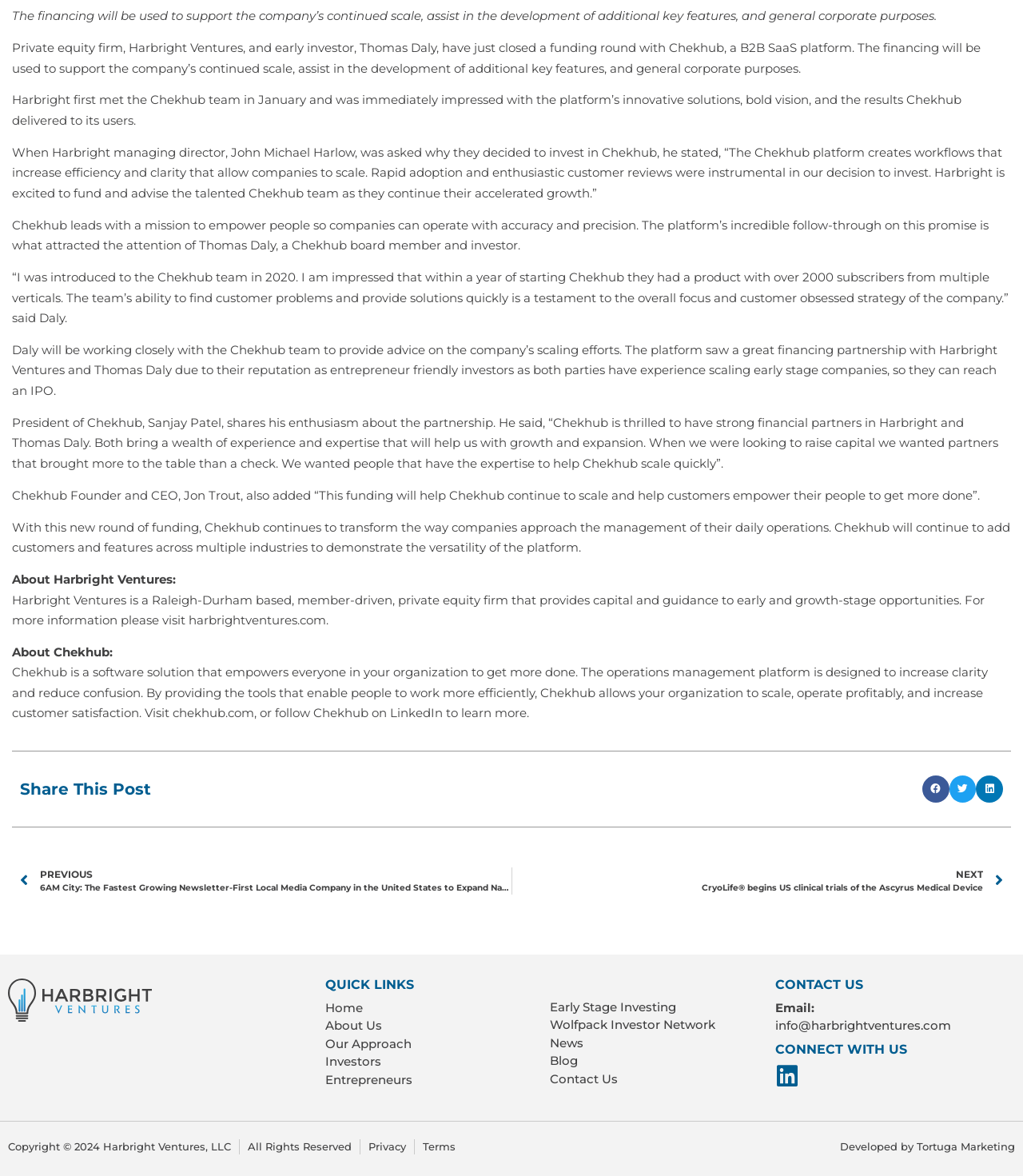Please mark the bounding box coordinates of the area that should be clicked to carry out the instruction: "Visit the Chekhub website".

[0.012, 0.565, 0.966, 0.613]